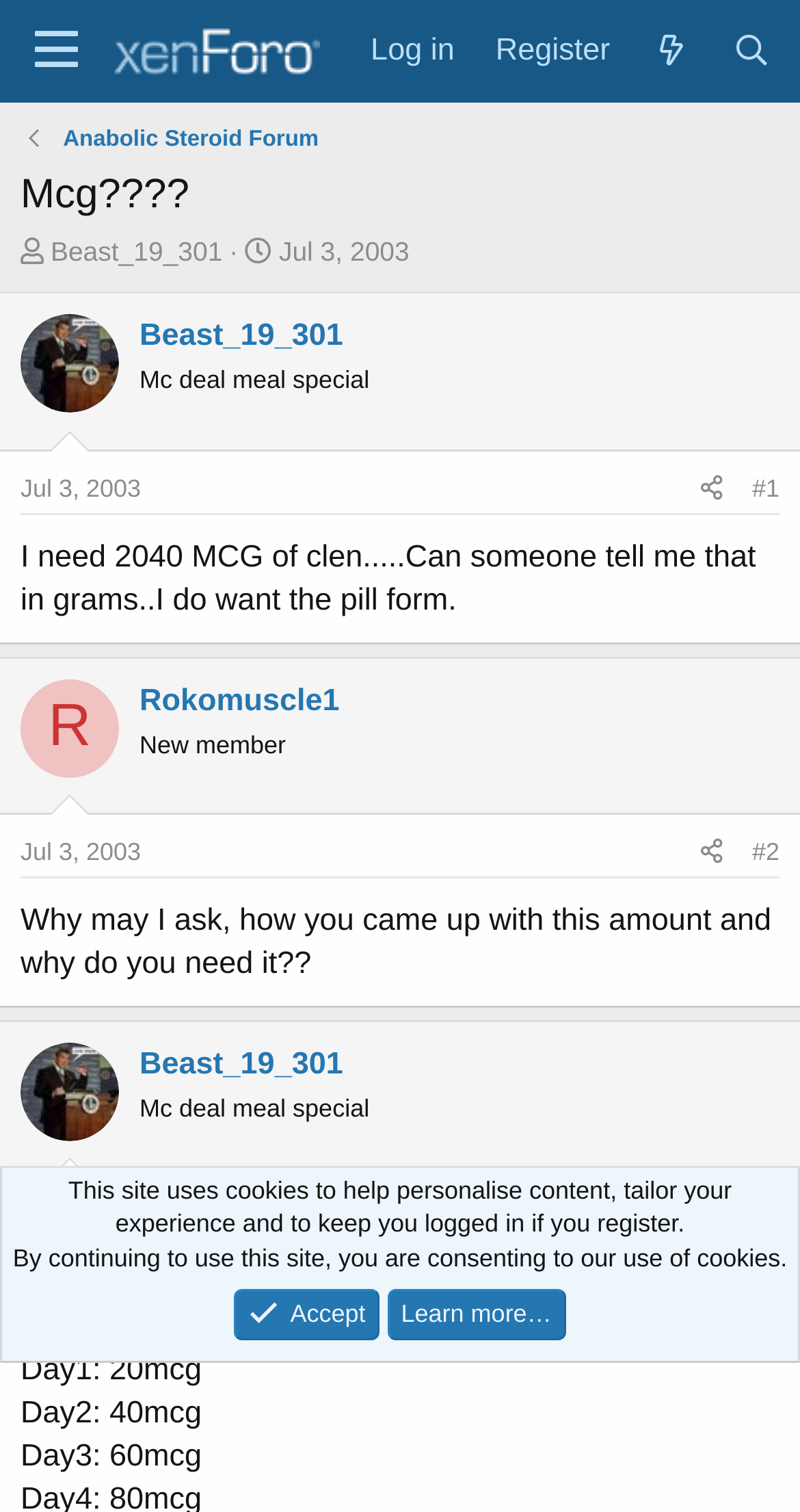Locate the bounding box coordinates of the area you need to click to fulfill this instruction: 'Click the 'Anabolic Steroid Forum' link'. The coordinates must be in the form of four float numbers ranging from 0 to 1: [left, top, right, bottom].

[0.079, 0.081, 0.398, 0.103]